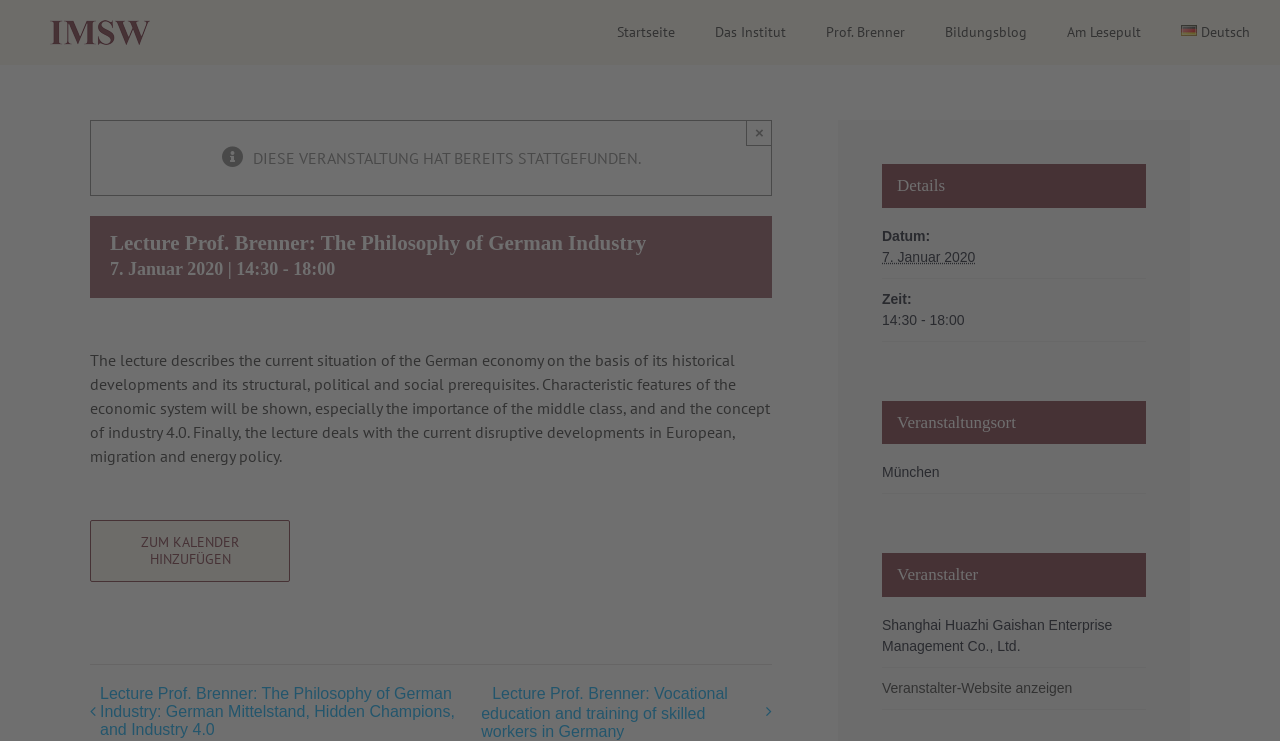Locate the bounding box coordinates of the clickable element to fulfill the following instruction: "Click the IMSW Logo". Provide the coordinates as four float numbers between 0 and 1 in the format [left, top, right, bottom].

[0.039, 0.027, 0.117, 0.061]